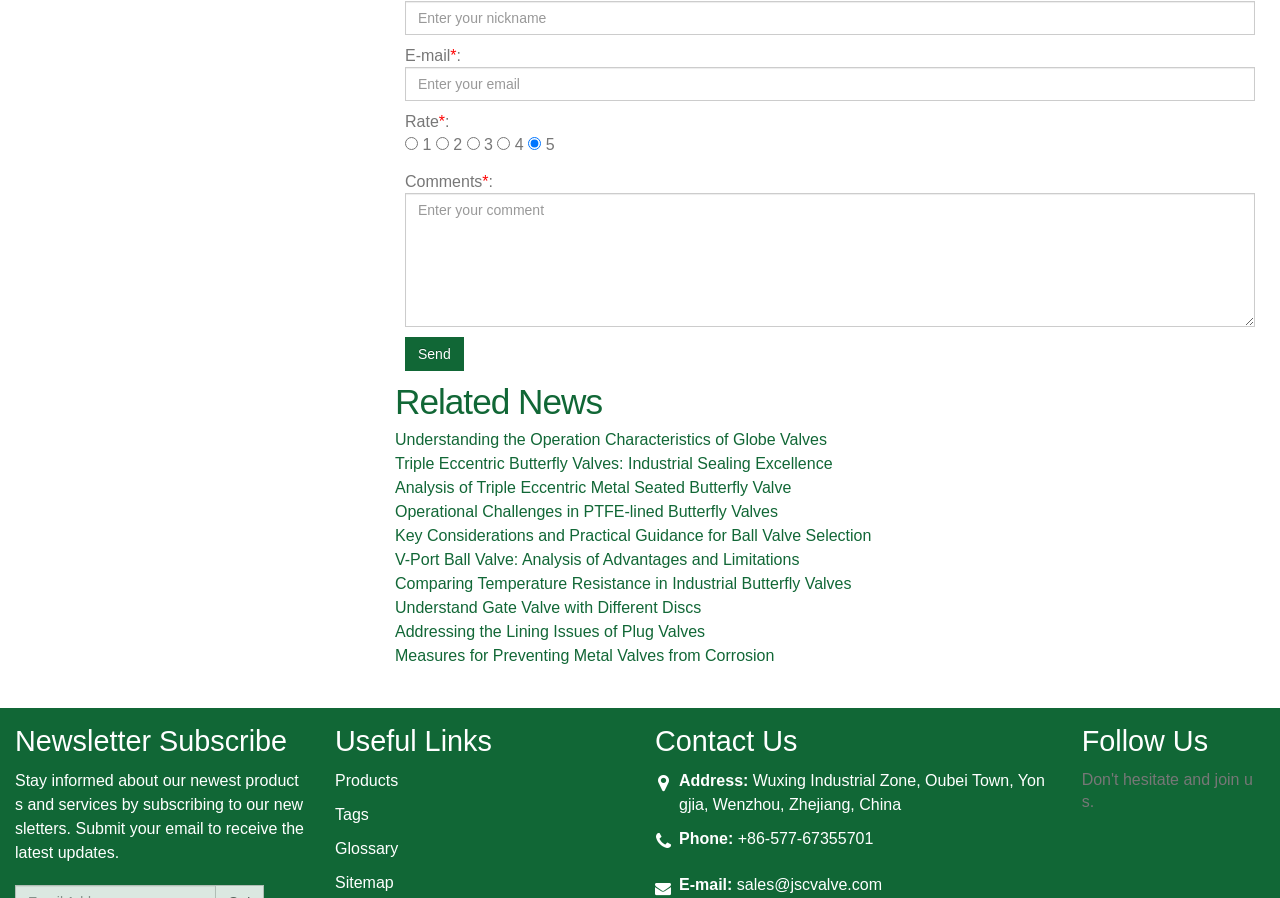Please determine the bounding box coordinates of the element to click in order to execute the following instruction: "Send a comment". The coordinates should be four float numbers between 0 and 1, specified as [left, top, right, bottom].

[0.316, 0.375, 0.362, 0.413]